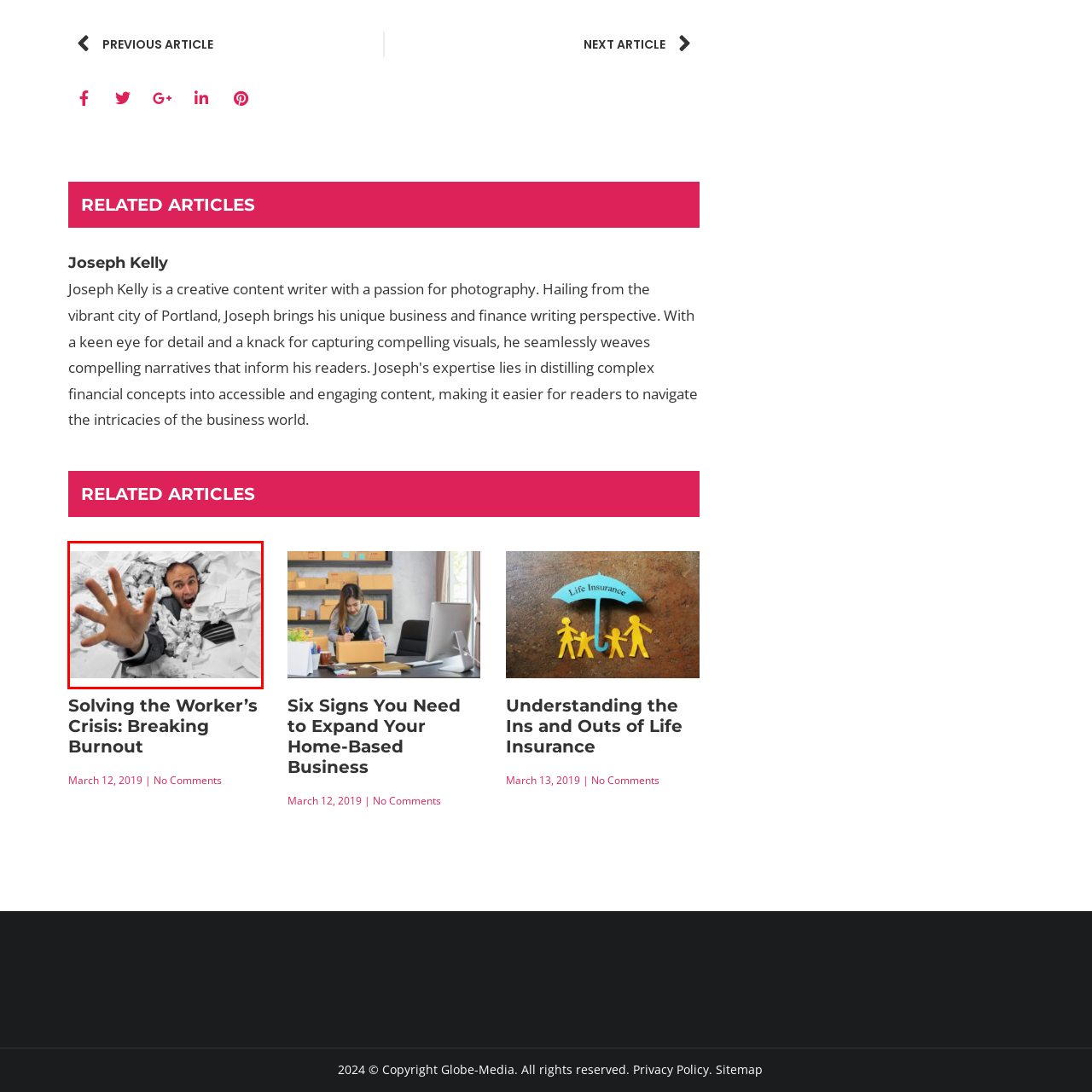What does the pile of papers symbolize?
Please examine the image highlighted within the red bounding box and respond to the question using a single word or phrase based on the image.

Pressures and challenges